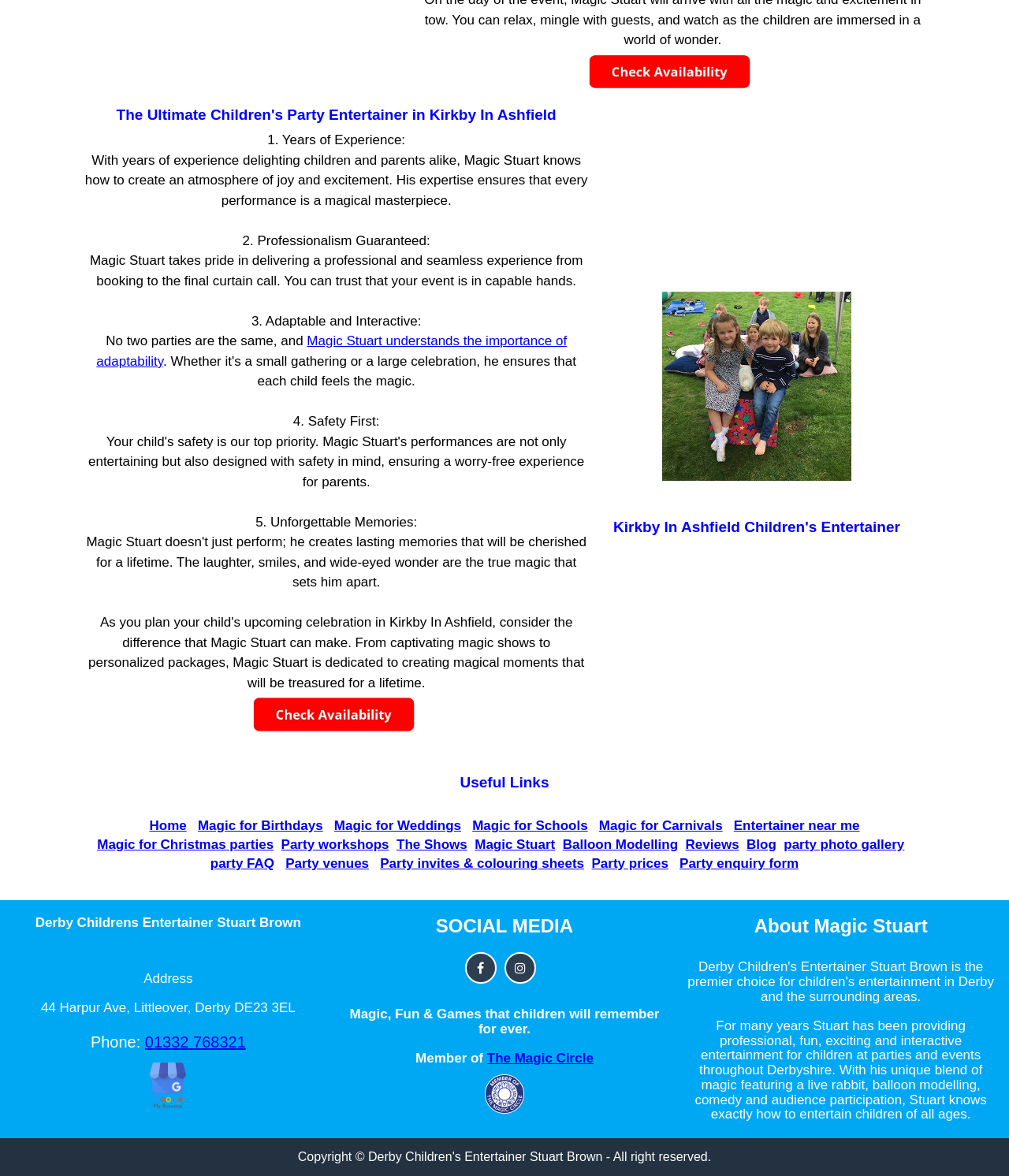What type of entertainment does Stuart Brown provide?
Look at the image and provide a detailed response to the question.

The webpage describes Stuart Brown's entertainment services as 'Magic, Fun & Games that children will remember for ever', indicating that he provides a range of entertainment services, including magic shows, fun activities, and games for children.